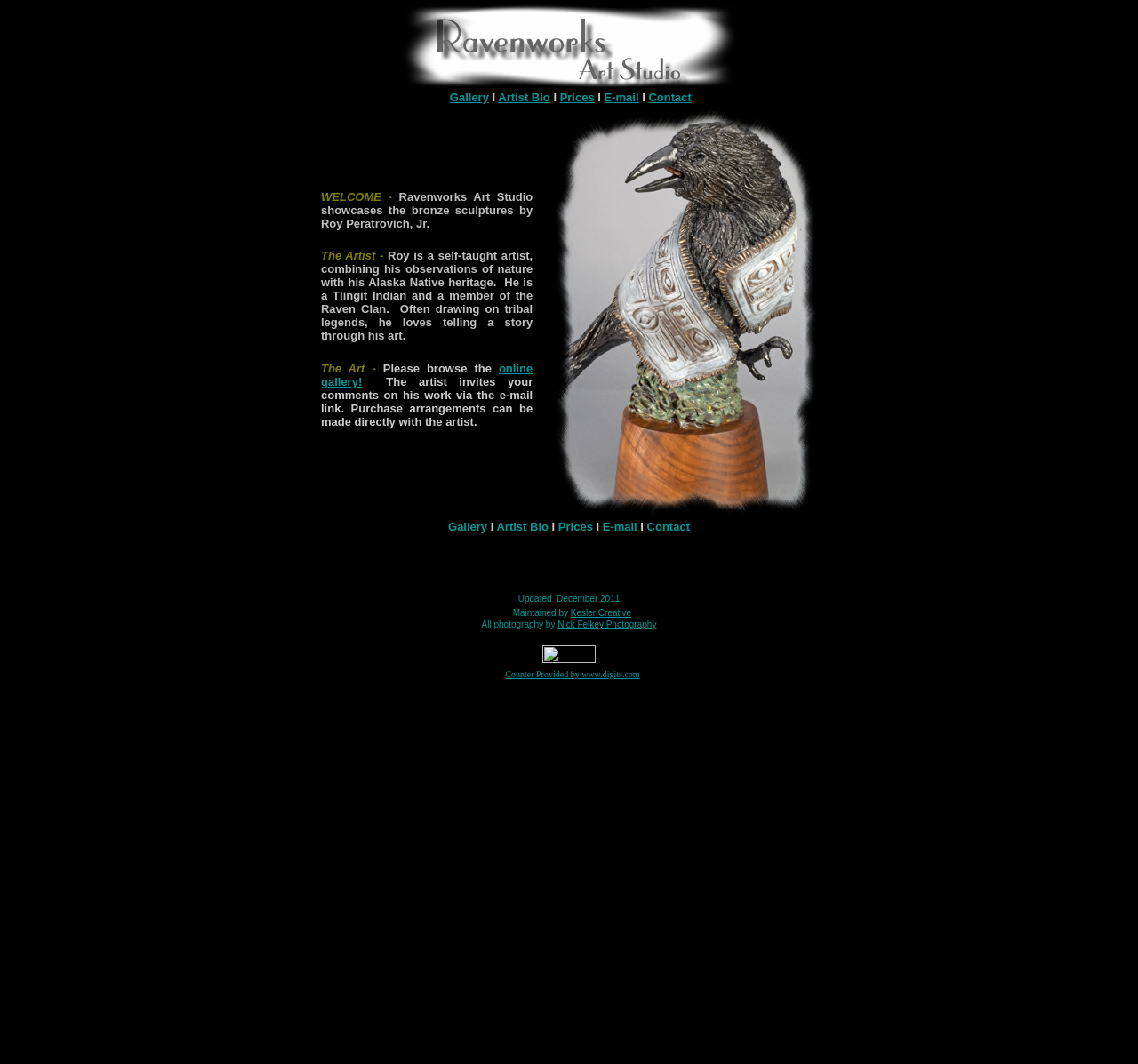Predict the bounding box coordinates for the UI element described as: "Kesler Creative". The coordinates should be four float numbers between 0 and 1, presented as [left, top, right, bottom].

[0.501, 0.571, 0.555, 0.581]